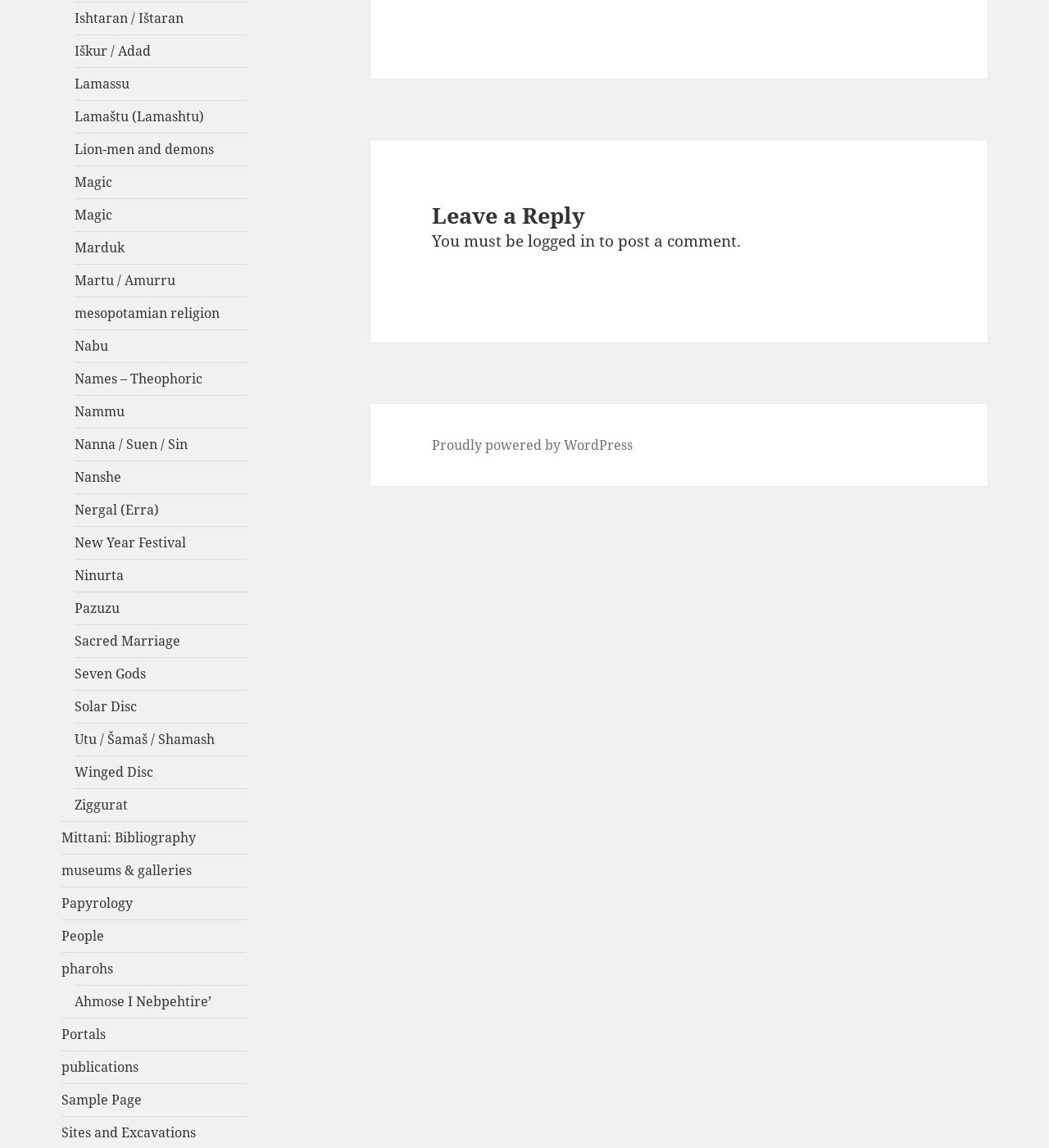What is the main topic of this webpage?
Analyze the image and deliver a detailed answer to the question.

Based on the numerous links on the webpage, it appears to be a webpage about Mesopotamian religion, with links to various gods, goddesses, and religious concepts.